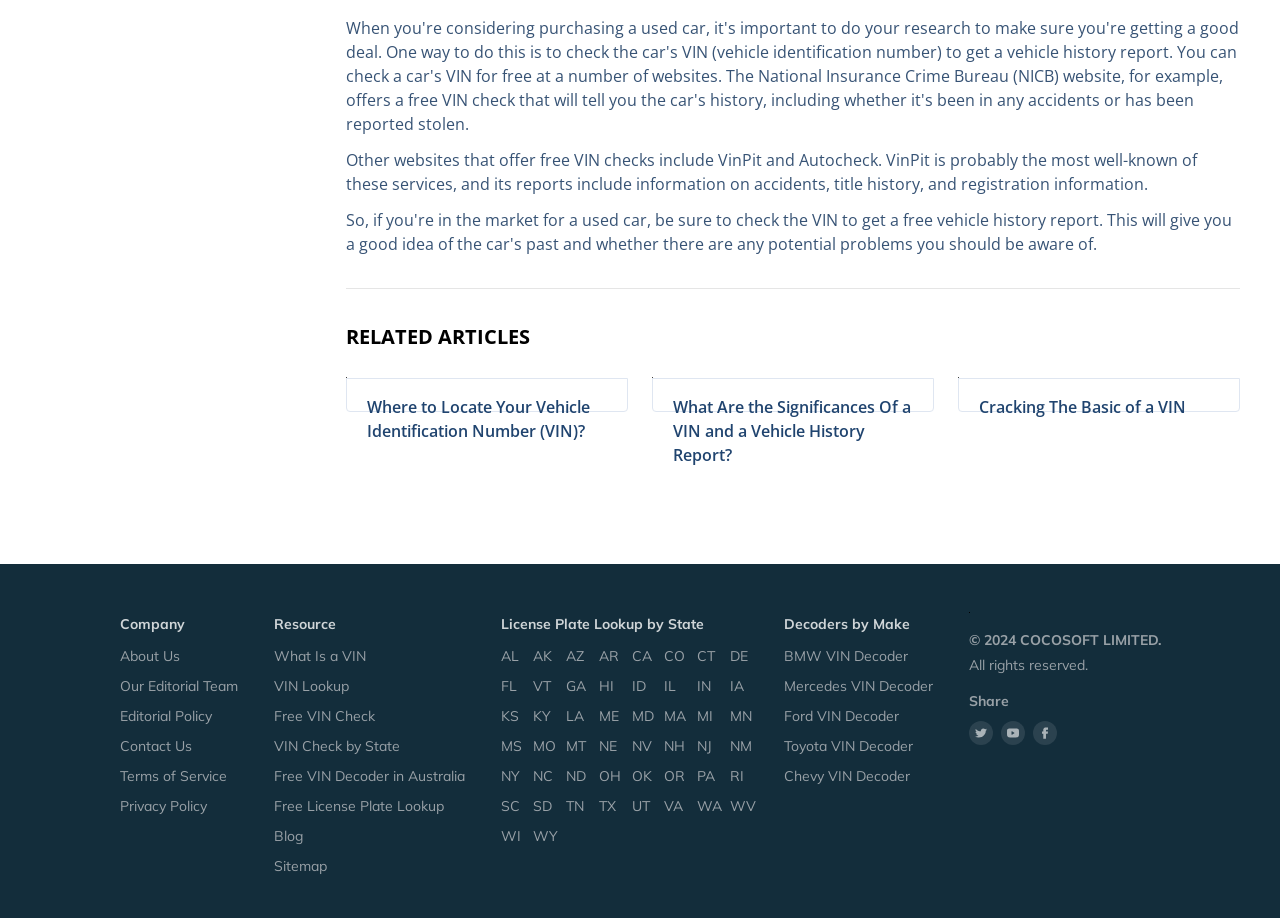Locate the bounding box coordinates of the area that needs to be clicked to fulfill the following instruction: "Explore 'Free VIN Check'". The coordinates should be in the format of four float numbers between 0 and 1, namely [left, top, right, bottom].

[0.214, 0.77, 0.293, 0.789]